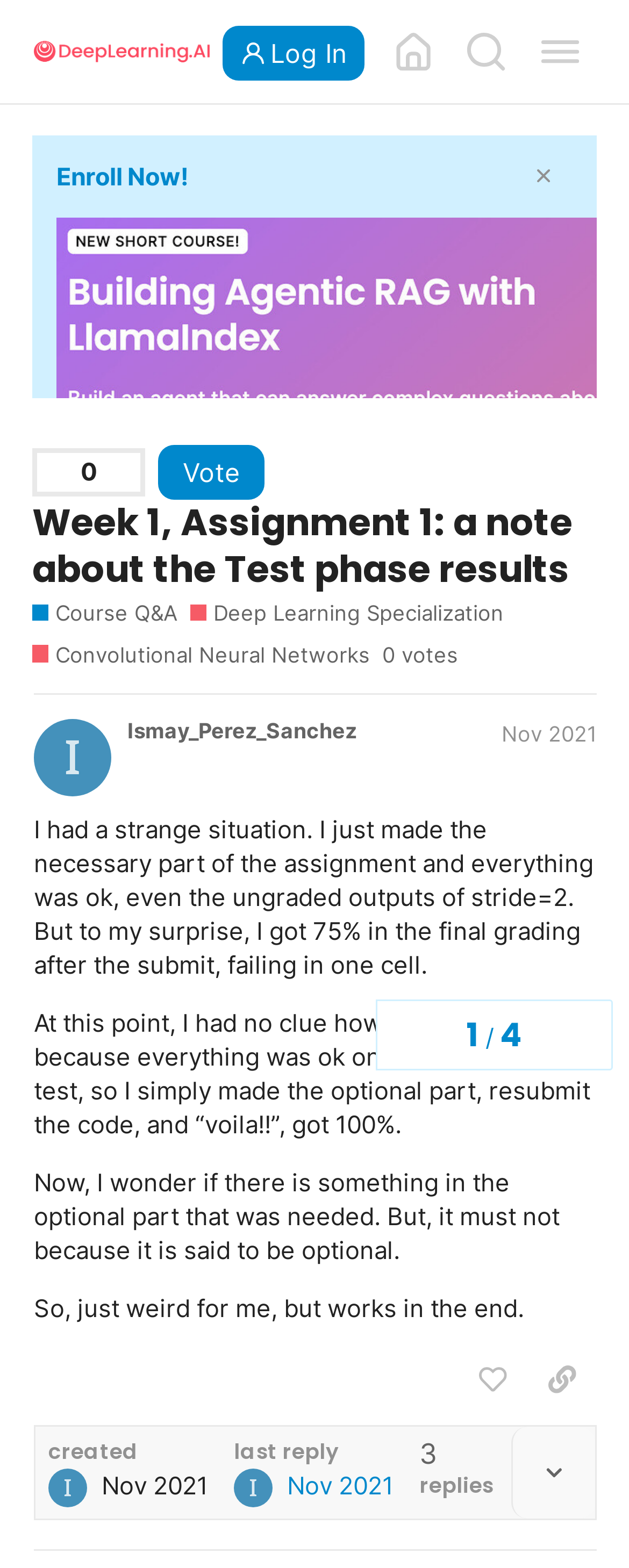What is the main title displayed on this webpage?

Week 1, Assignment 1: a note about the Test phase results